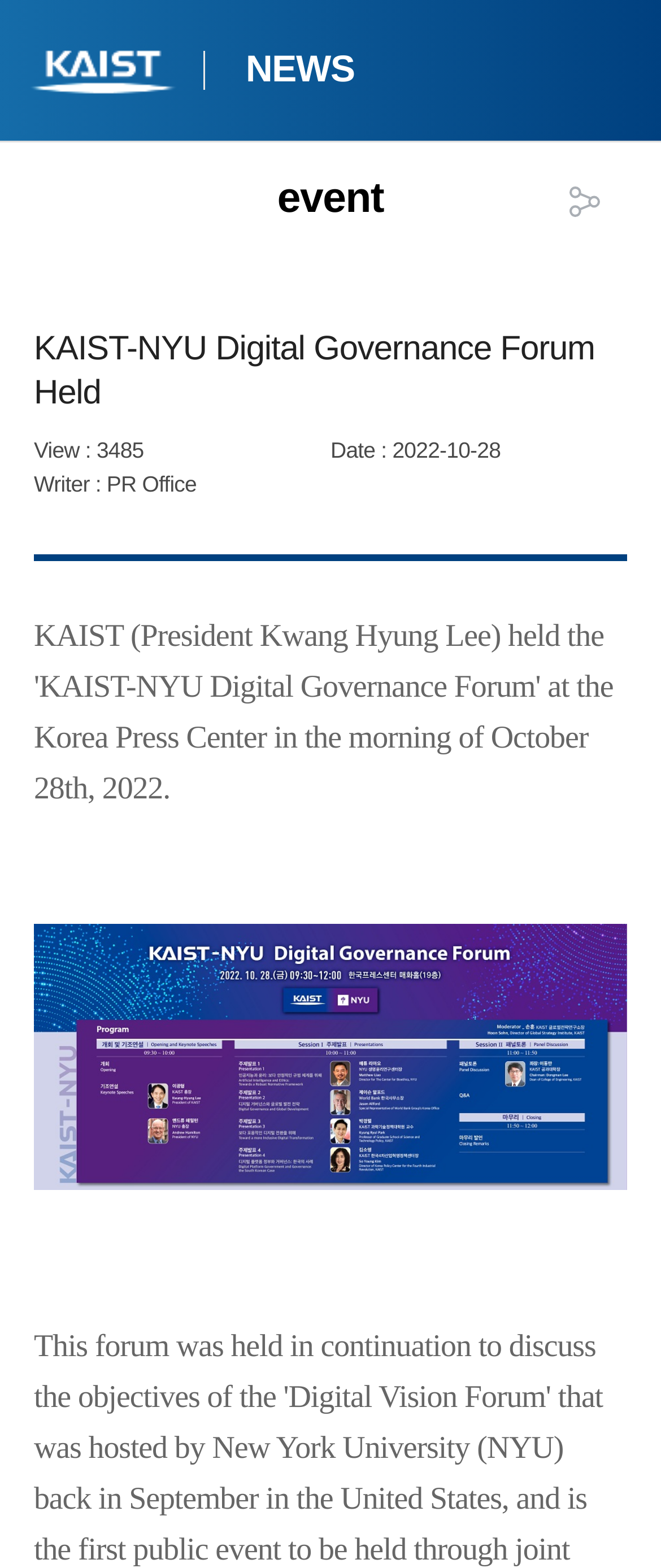Based on the image, provide a detailed and complete answer to the question: 
What is the topic of the event?

The topic of the event can be inferred from the text 'KAIST-NYU Digital Governance Forum Held' which is a static text element on the page.